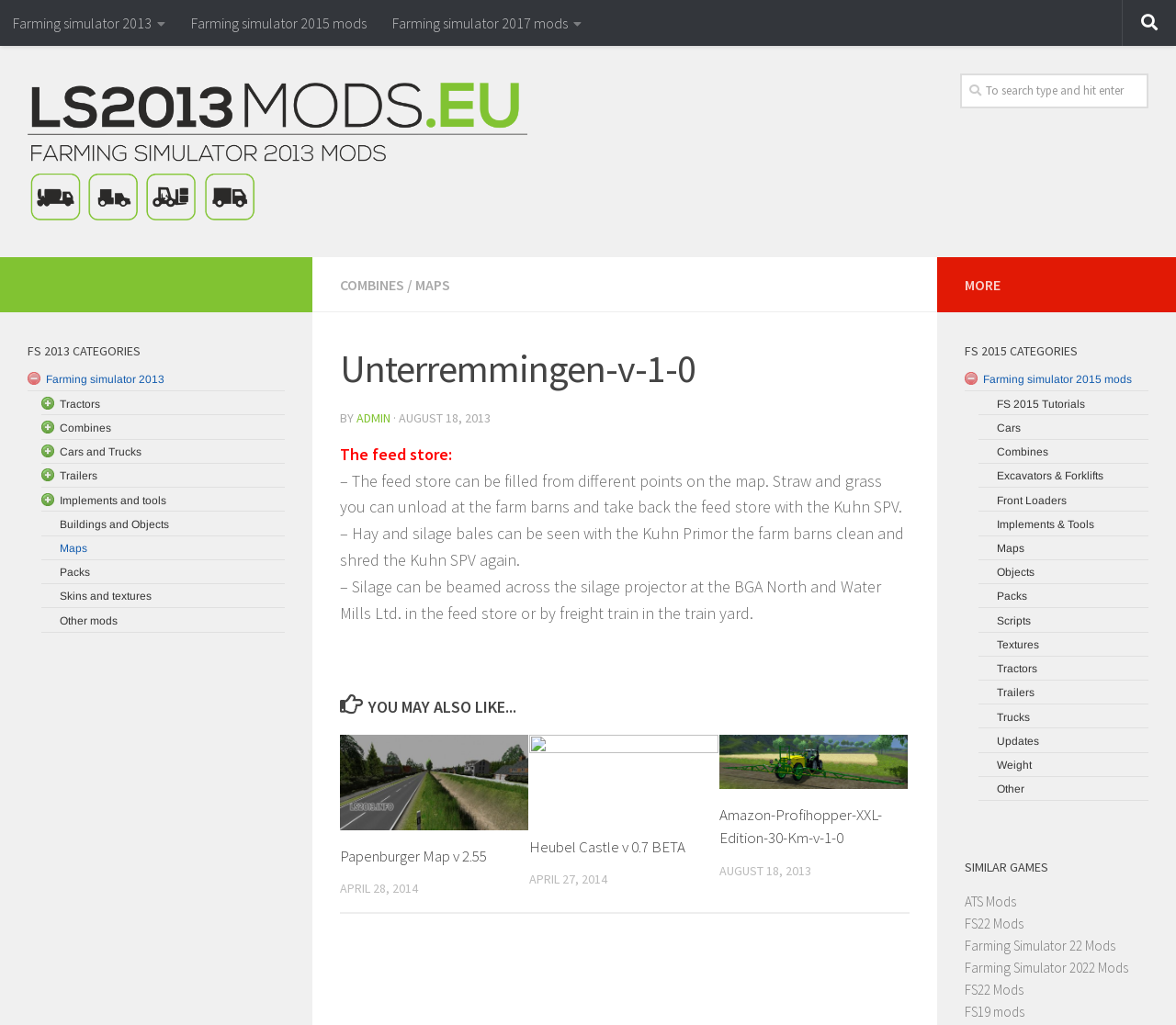What can be unloaded at the farm barns?
Provide an in-depth and detailed answer to the question.

According to the text on the webpage, 'Straw and grass you can unload at the farm barns and take back the feed store with the Kuhn SPV.' Therefore, the answer is 'Straw and grass'.